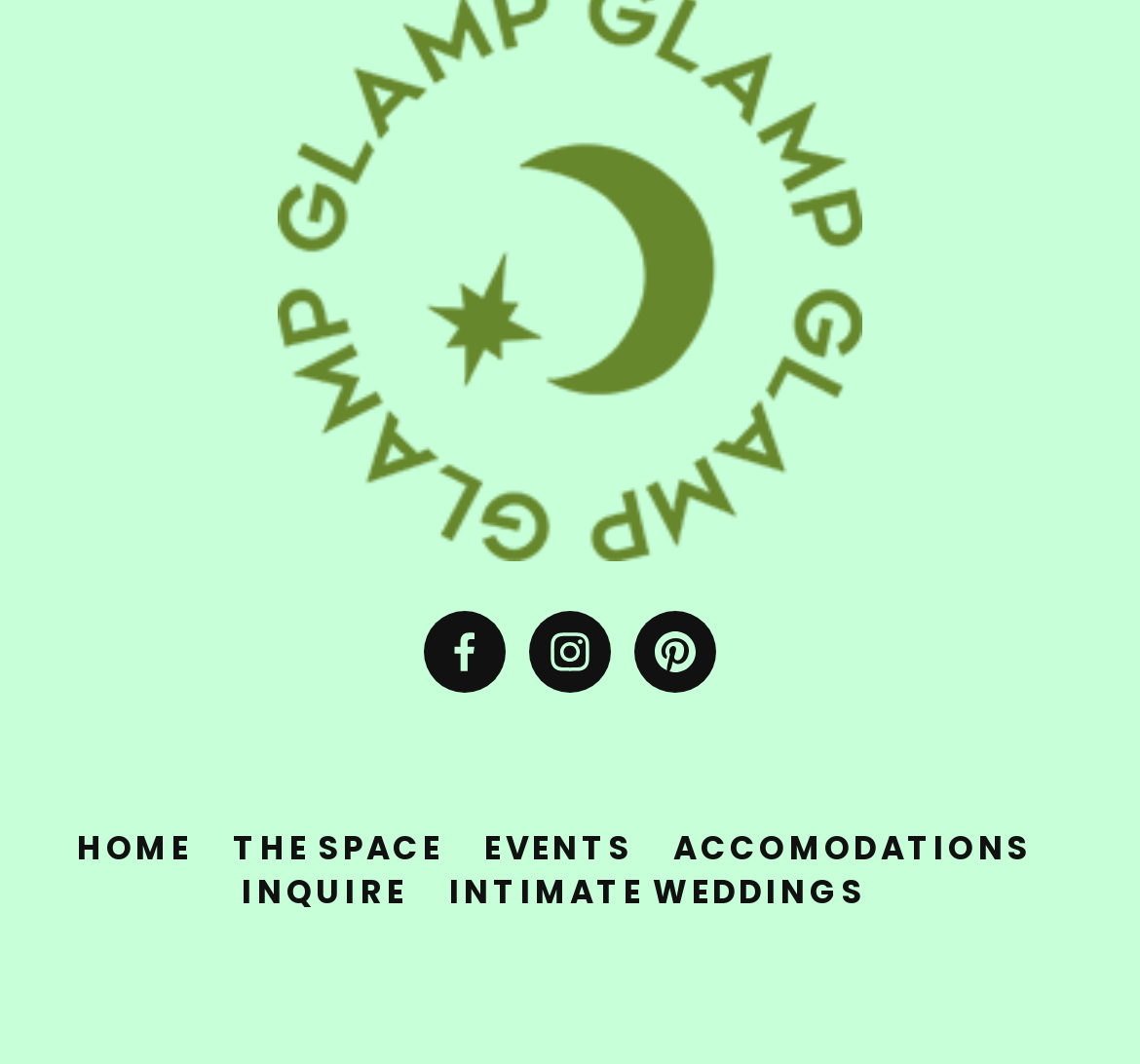Please locate the bounding box coordinates of the element's region that needs to be clicked to follow the instruction: "click Watson Twins". The bounding box coordinates should be provided as four float numbers between 0 and 1, i.e., [left, top, right, bottom].

[0.372, 0.574, 0.444, 0.651]